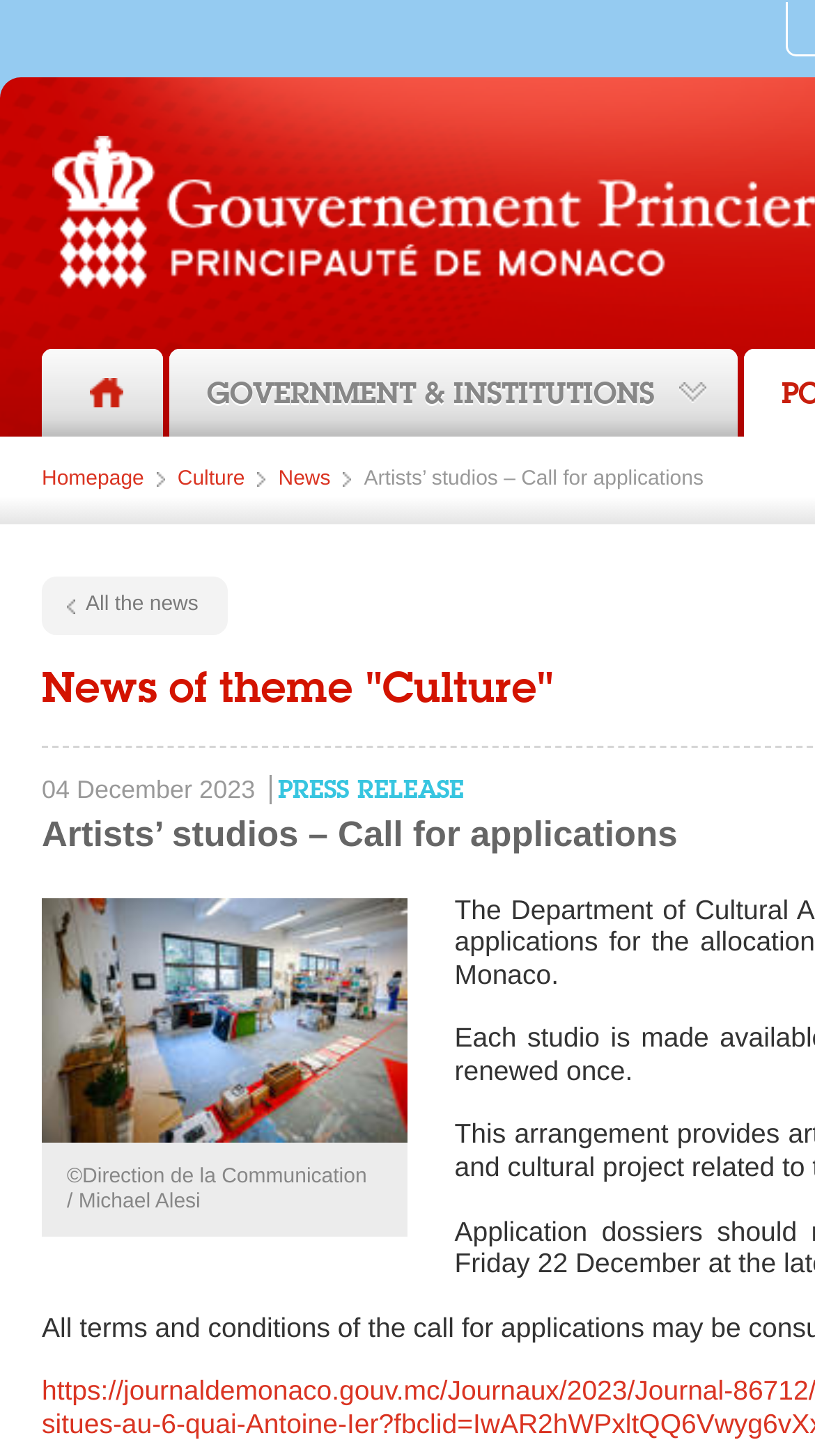Please determine the bounding box coordinates of the clickable area required to carry out the following instruction: "Go back to homepage". The coordinates must be four float numbers between 0 and 1, represented as [left, top, right, bottom].

[0.051, 0.24, 0.2, 0.301]